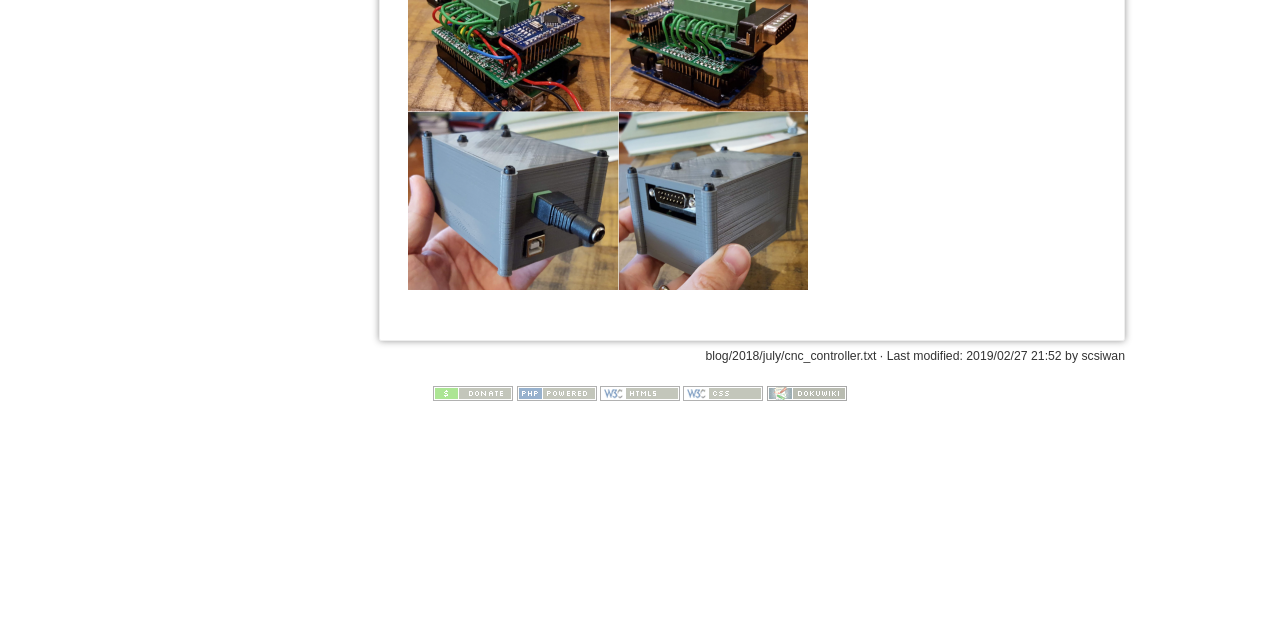Please find the bounding box coordinates (top-left x, top-left y, bottom-right x, bottom-right y) in the screenshot for the UI element described as follows: title="Driven by DokuWiki"

[0.599, 0.603, 0.662, 0.625]